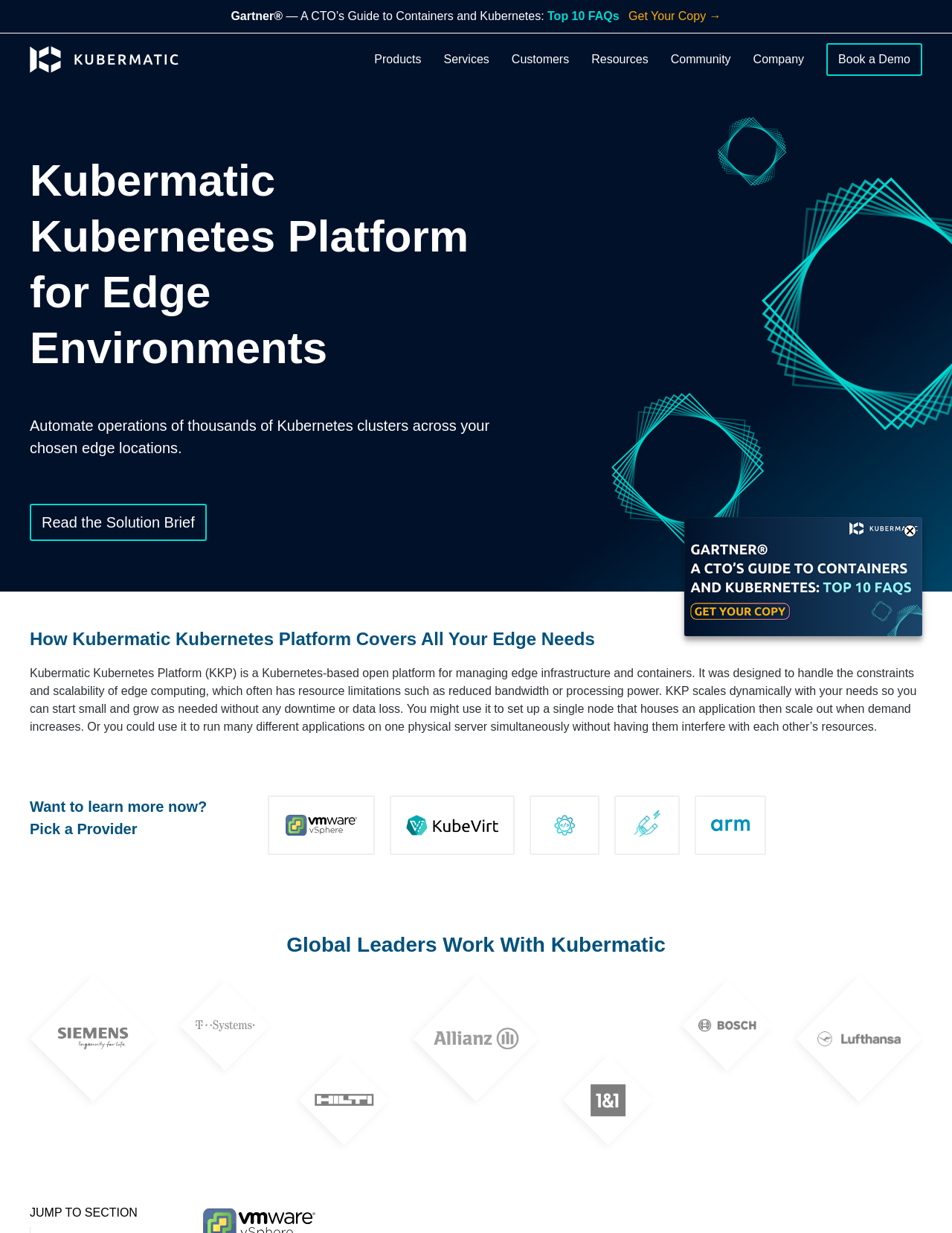What is the name of the platform for managing edge infrastructure and containers?
Give a single word or phrase as your answer by examining the image.

Kubermatic Kubernetes Platform